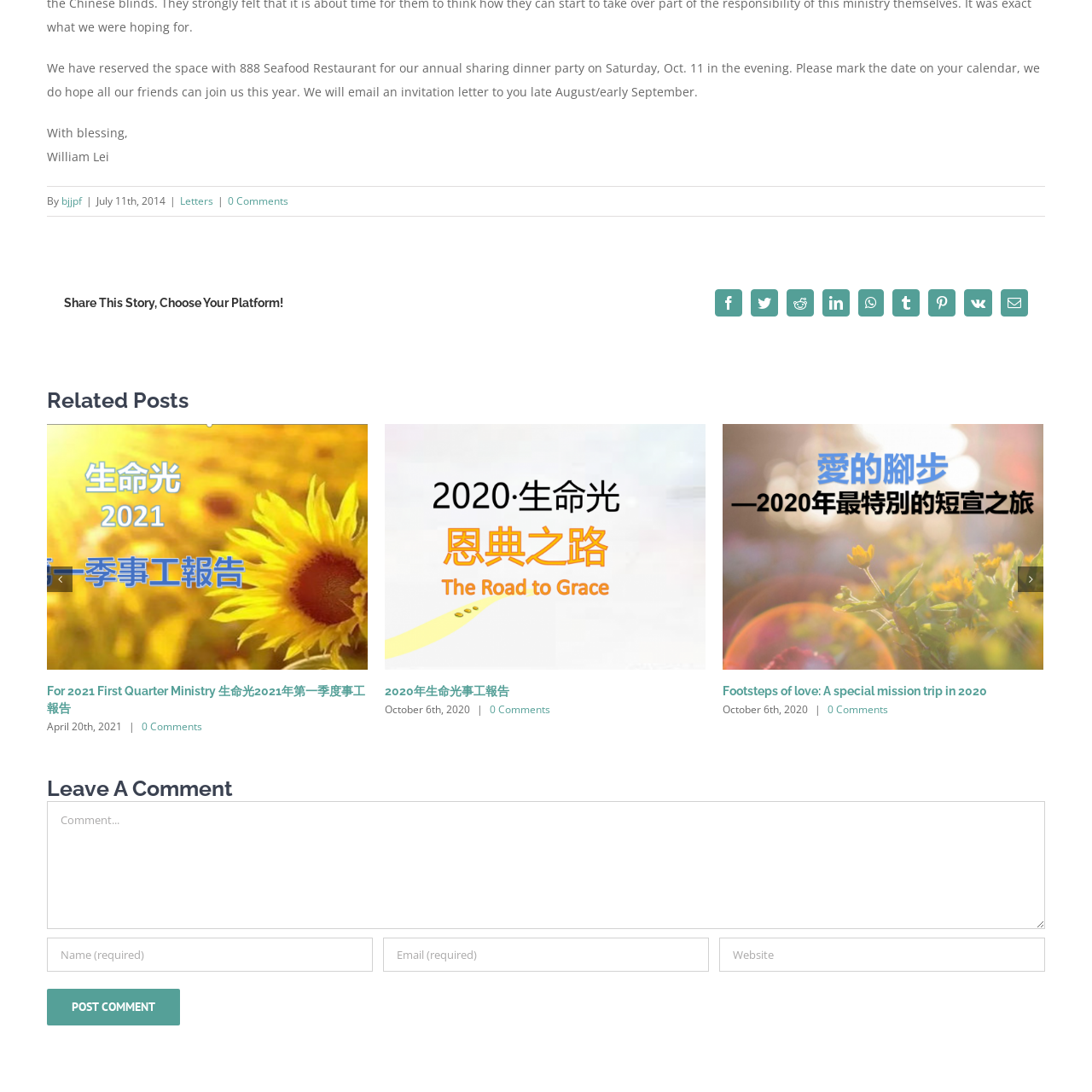Study the image enclosed in red and provide a single-word or short-phrase answer: Who is the target audience of the report?

Participants and supporters